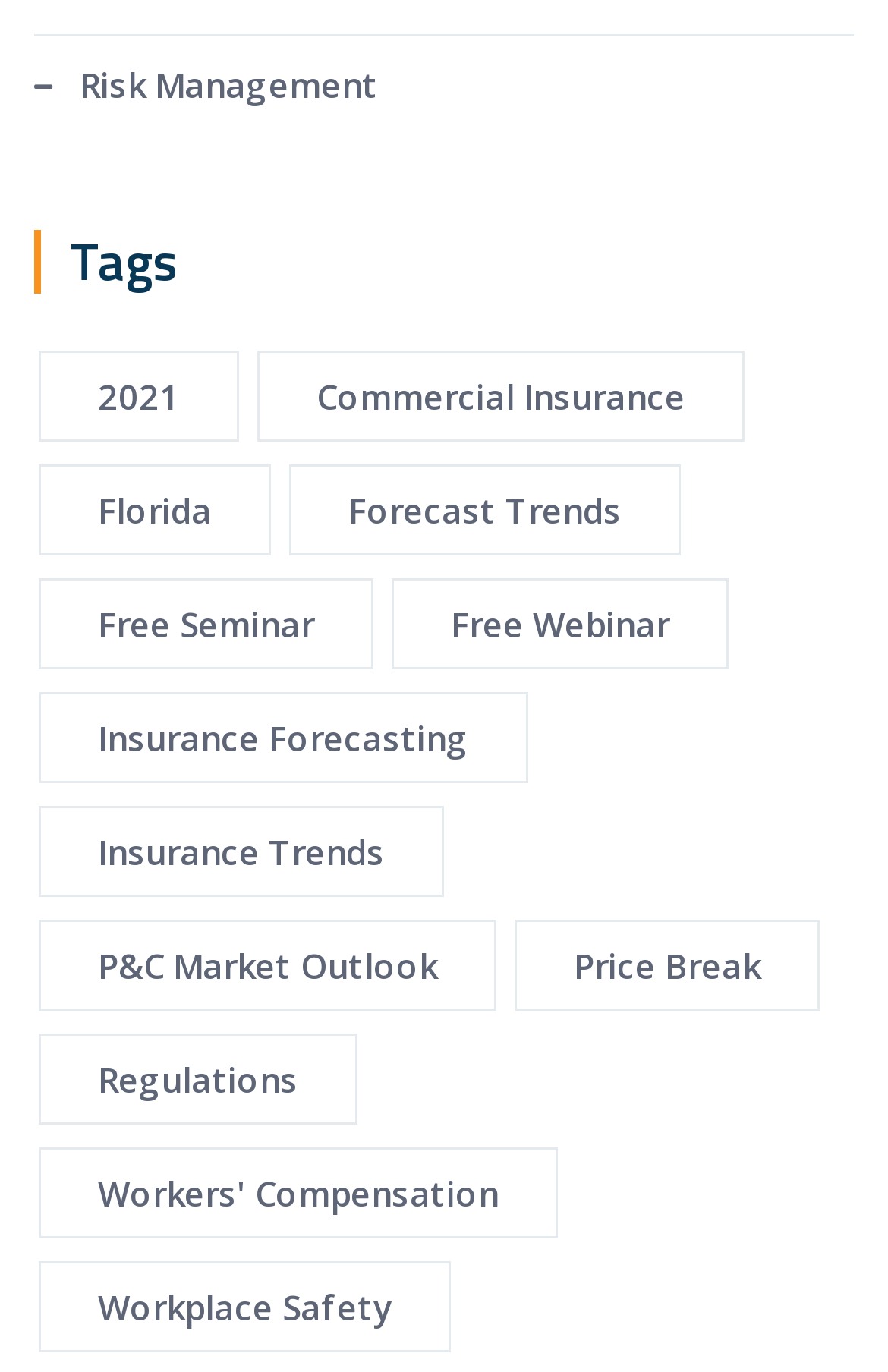How many tags are available?
Answer the question using a single word or phrase, according to the image.

13